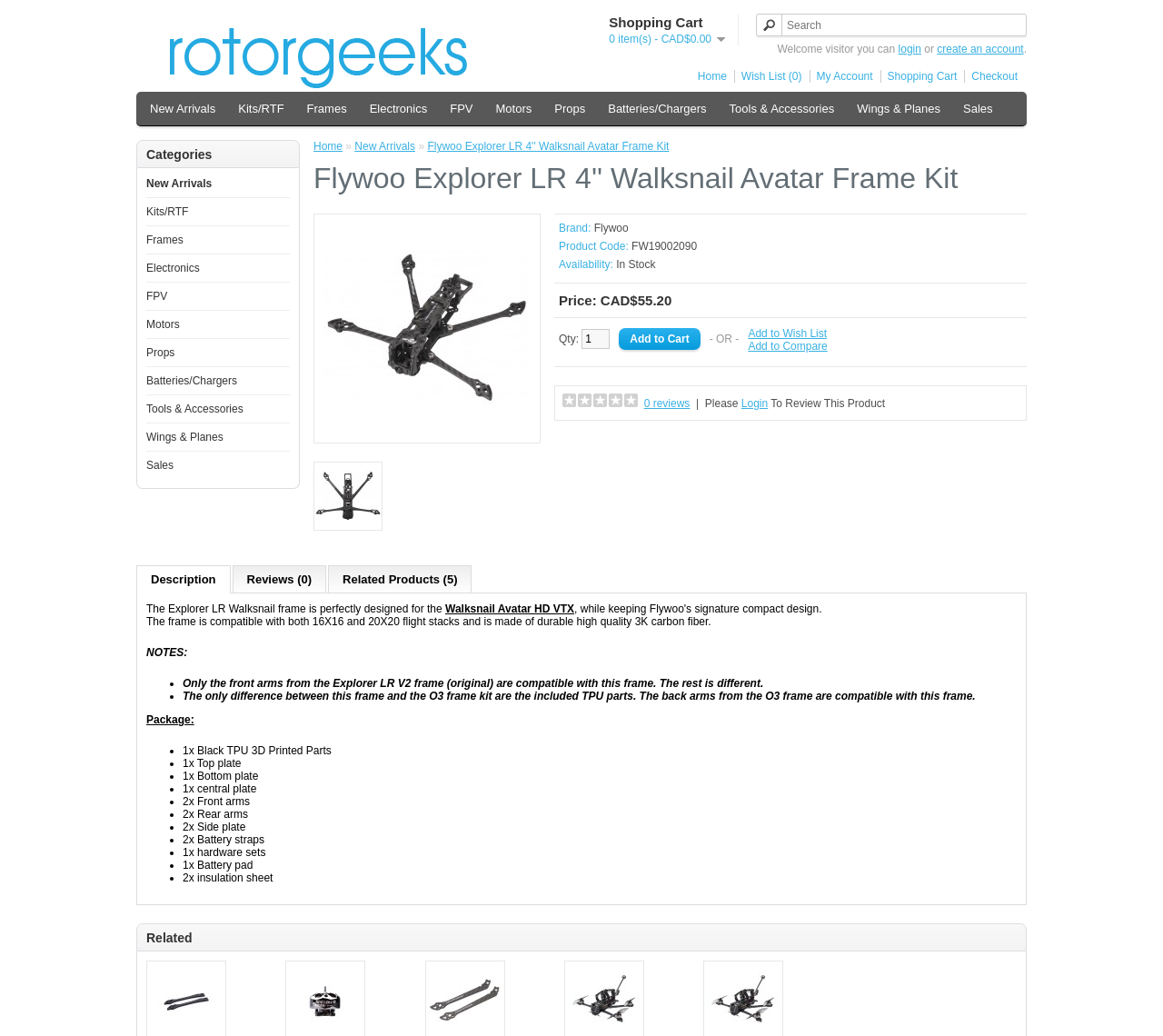Provide a short, one-word or phrase answer to the question below:
What is the product name?

Flywoo Explorer LR 4'' Walksnail Avatar Frame Kit